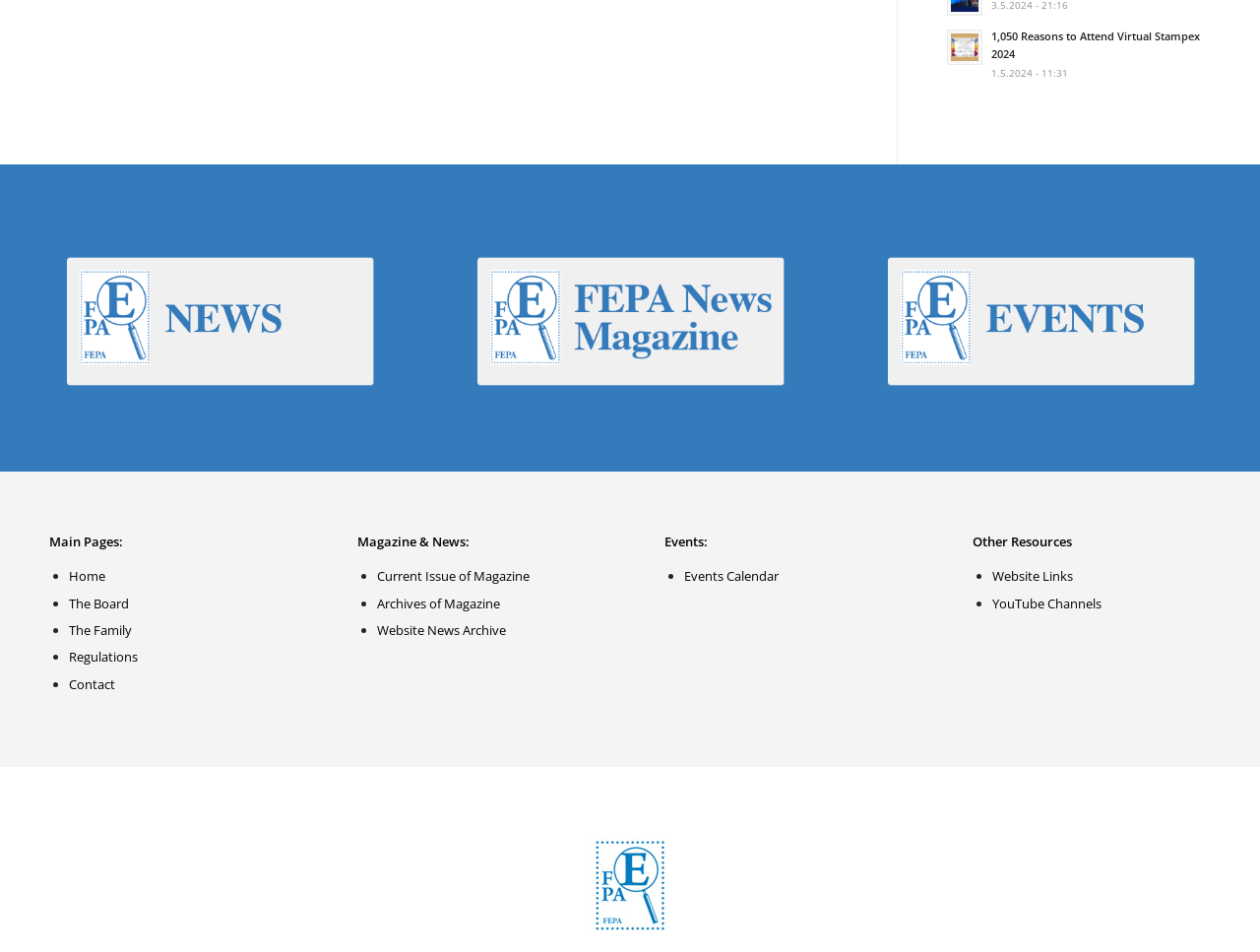Please identify the bounding box coordinates of the clickable area that will fulfill the following instruction: "Click on News and Updates". The coordinates should be in the format of four float numbers between 0 and 1, i.e., [left, top, right, bottom].

[0.039, 0.236, 0.309, 0.432]